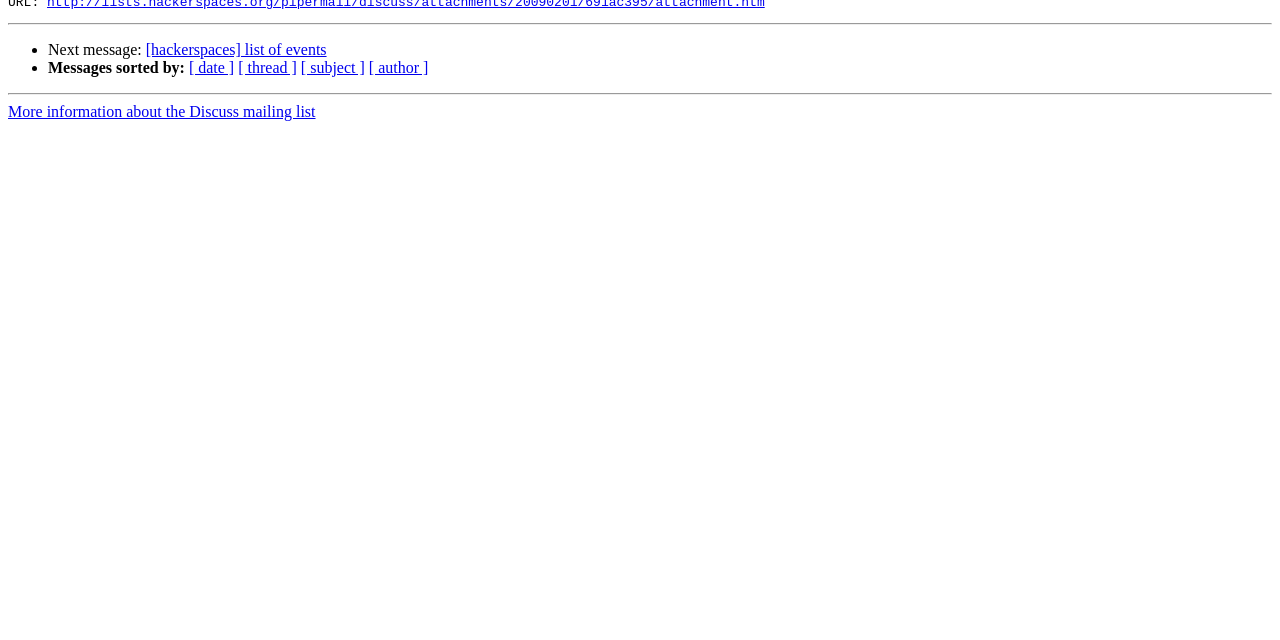Please determine the bounding box coordinates for the UI element described here. Use the format (top-left x, top-left y, bottom-right x, bottom-right y) with values bounded between 0 and 1: [ date ]

[0.148, 0.093, 0.183, 0.119]